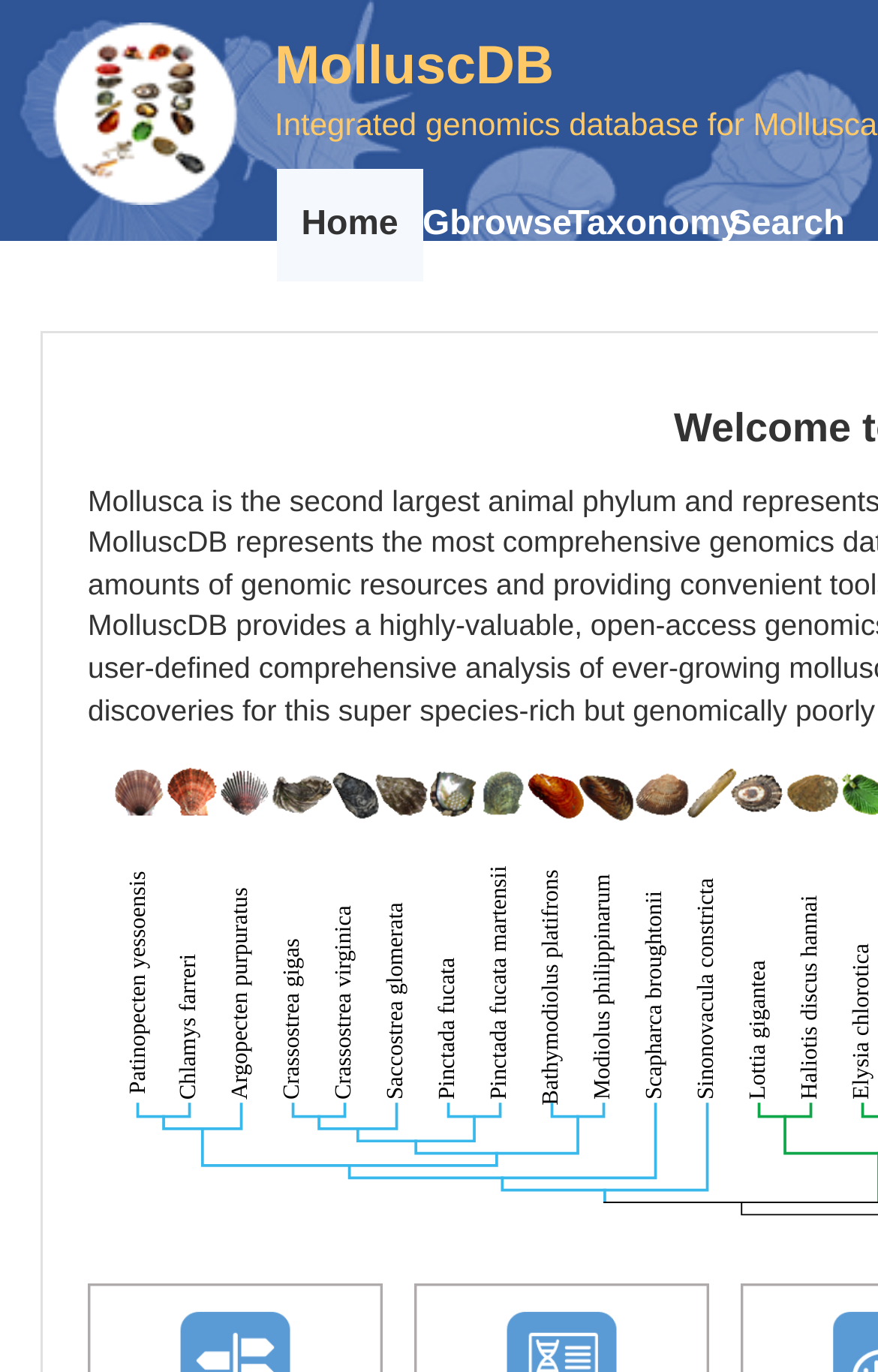Answer the question with a brief word or phrase:
Is this website related to biology?

Yes